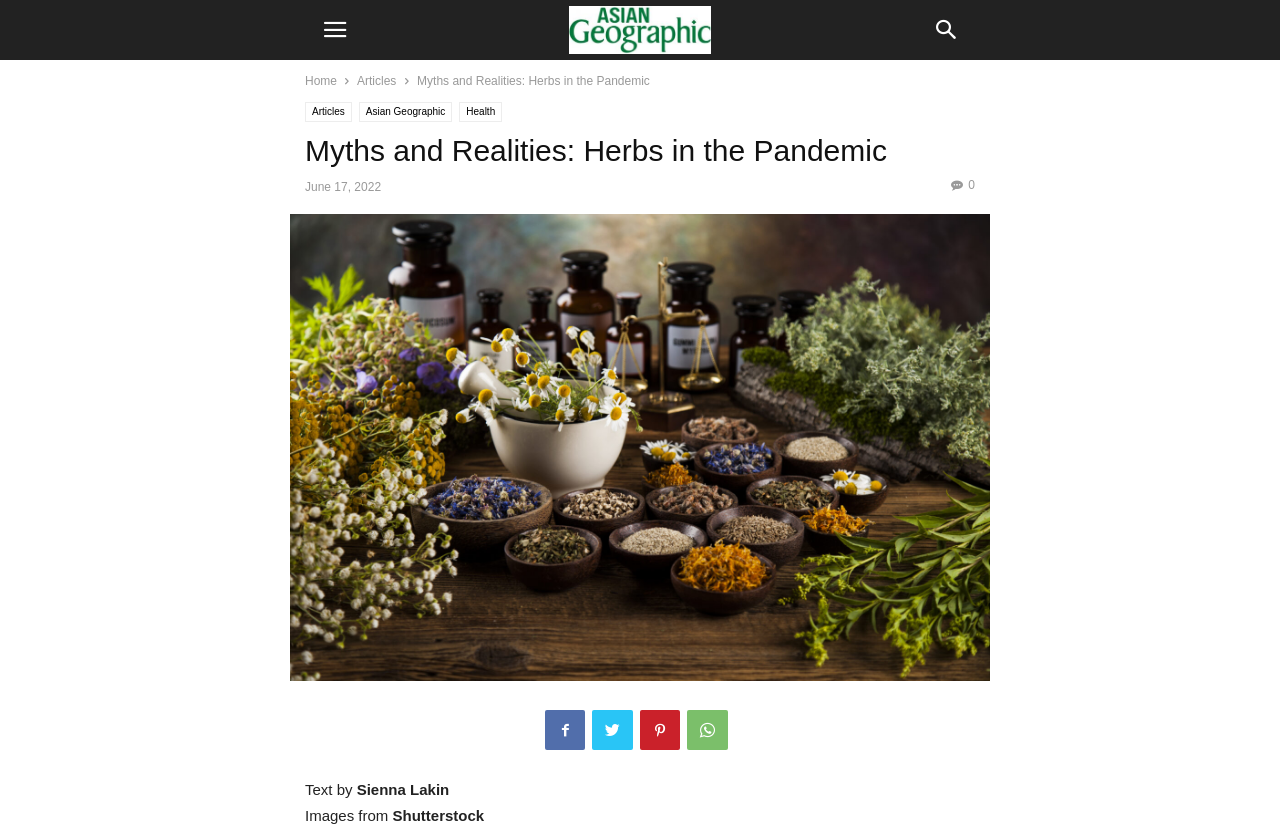What is the category of the article?
Provide a one-word or short-phrase answer based on the image.

Health